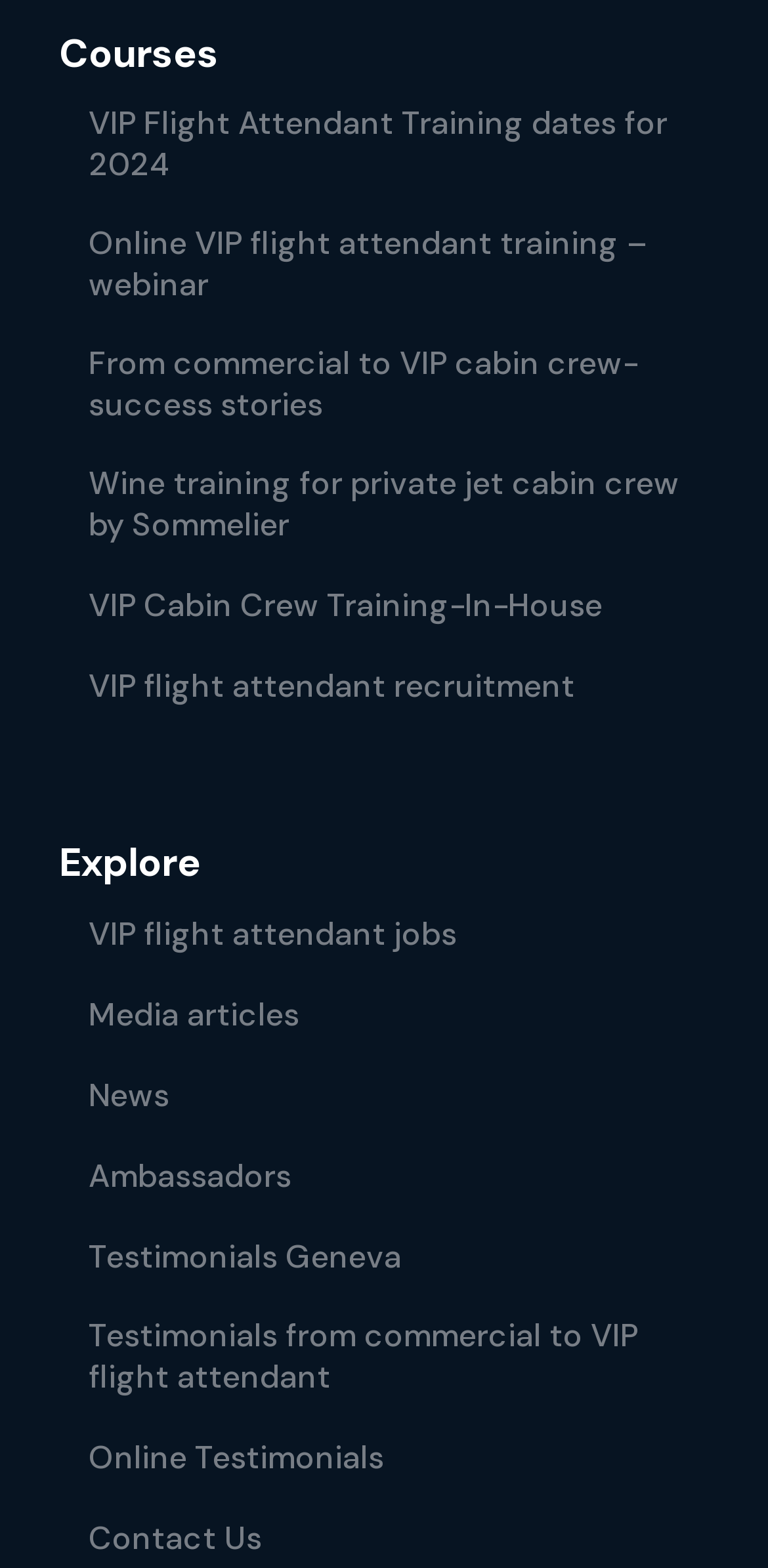Please specify the coordinates of the bounding box for the element that should be clicked to carry out this instruction: "View VIP flight attendant training dates for 2024". The coordinates must be four float numbers between 0 and 1, formatted as [left, top, right, bottom].

[0.115, 0.065, 0.885, 0.118]